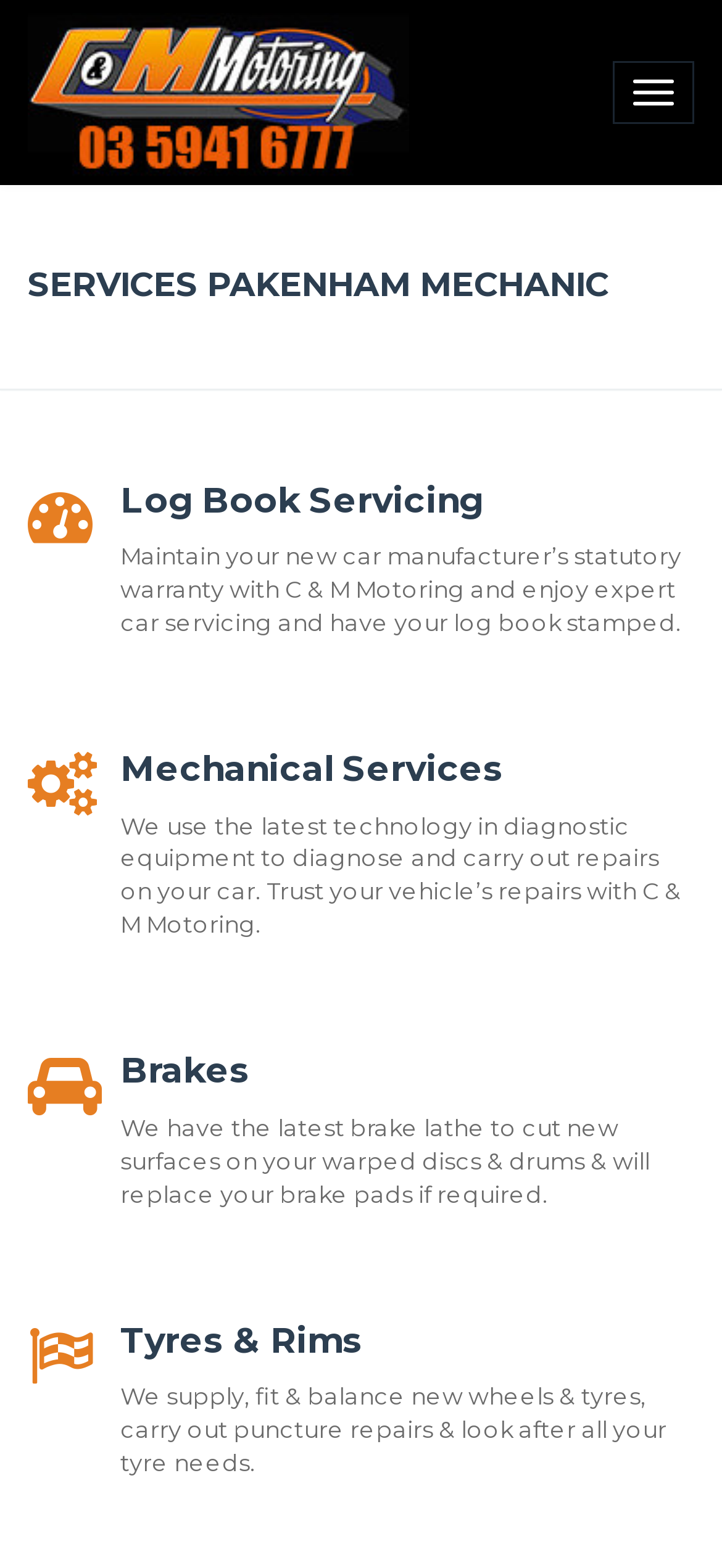What is the name of the mechanic?
Please utilize the information in the image to give a detailed response to the question.

I found the answer by looking at the link element with the text 'C & M Motoring' which is located at the top of the webpage, indicating that it is the name of the mechanic.